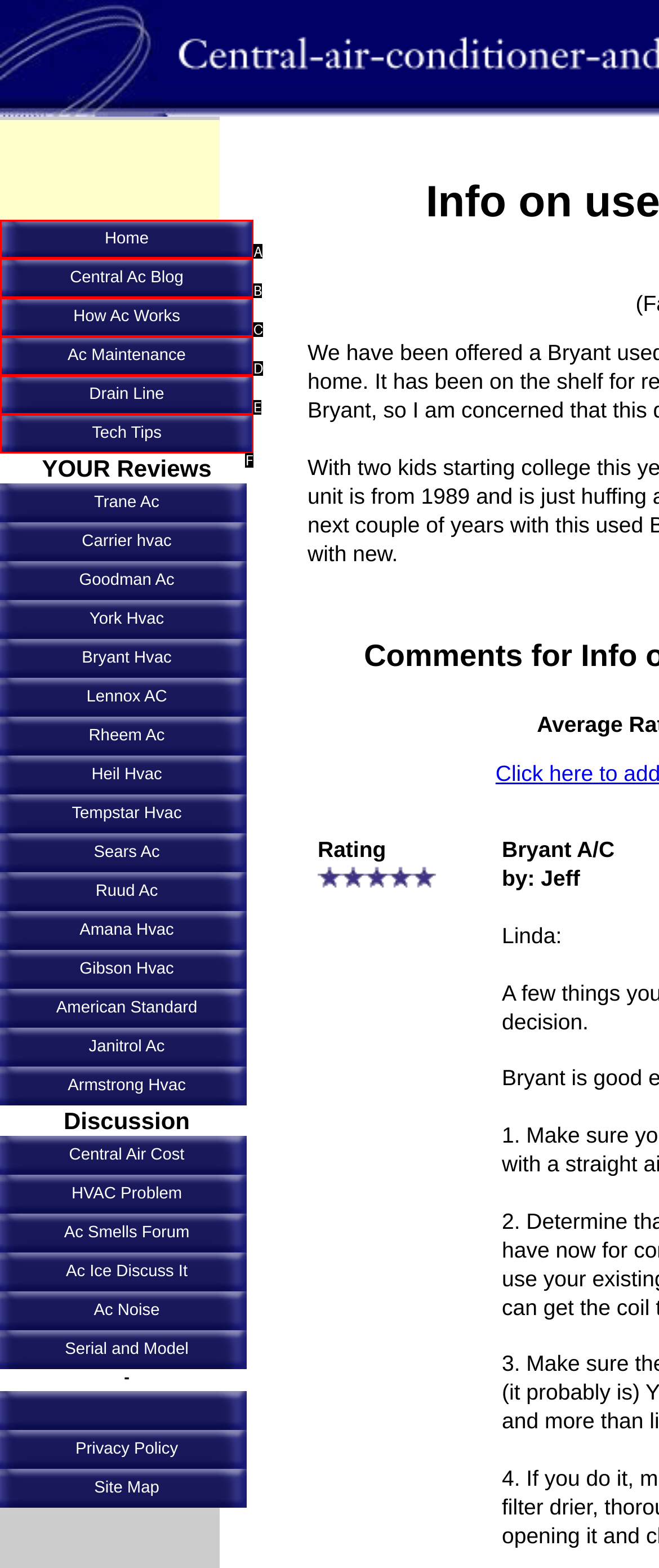Given the description: Home, determine the corresponding lettered UI element.
Answer with the letter of the selected option.

A